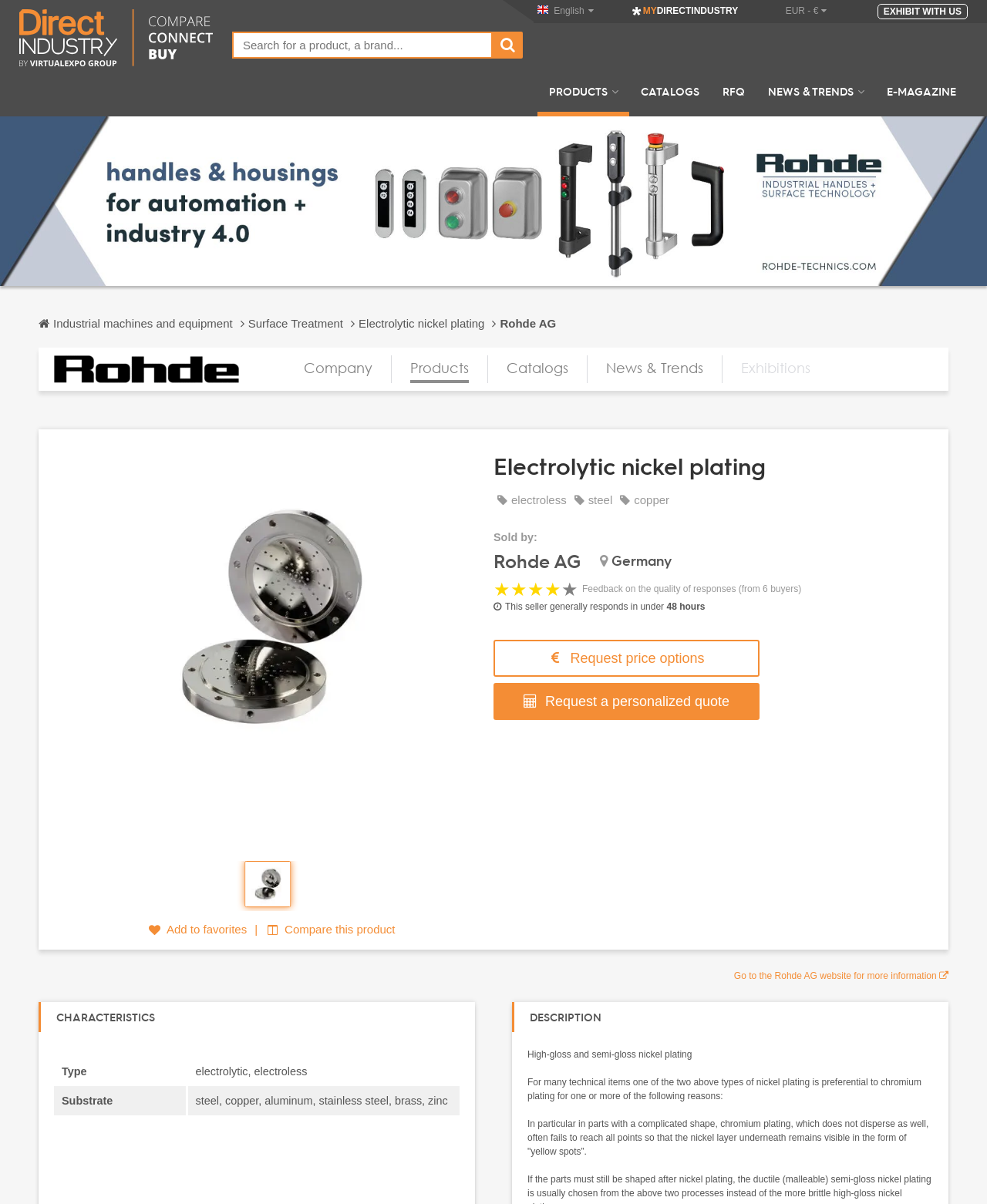Determine the bounding box coordinates of the UI element that matches the following description: "About". The coordinates should be four float numbers between 0 and 1 in the format [left, top, right, bottom].

None